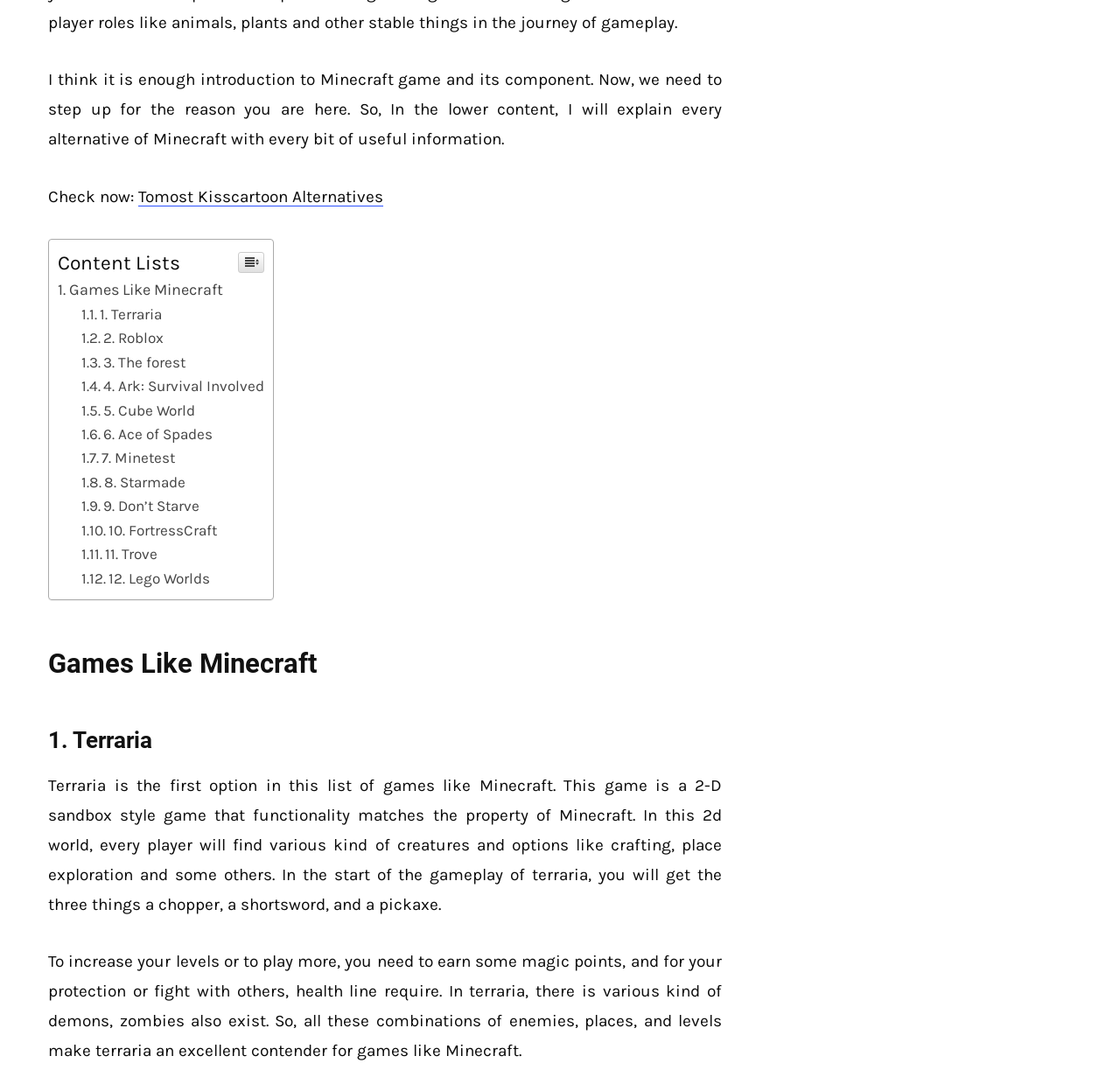Provide the bounding box coordinates of the HTML element described by the text: "9. Don’t Starve".

[0.073, 0.456, 0.179, 0.472]